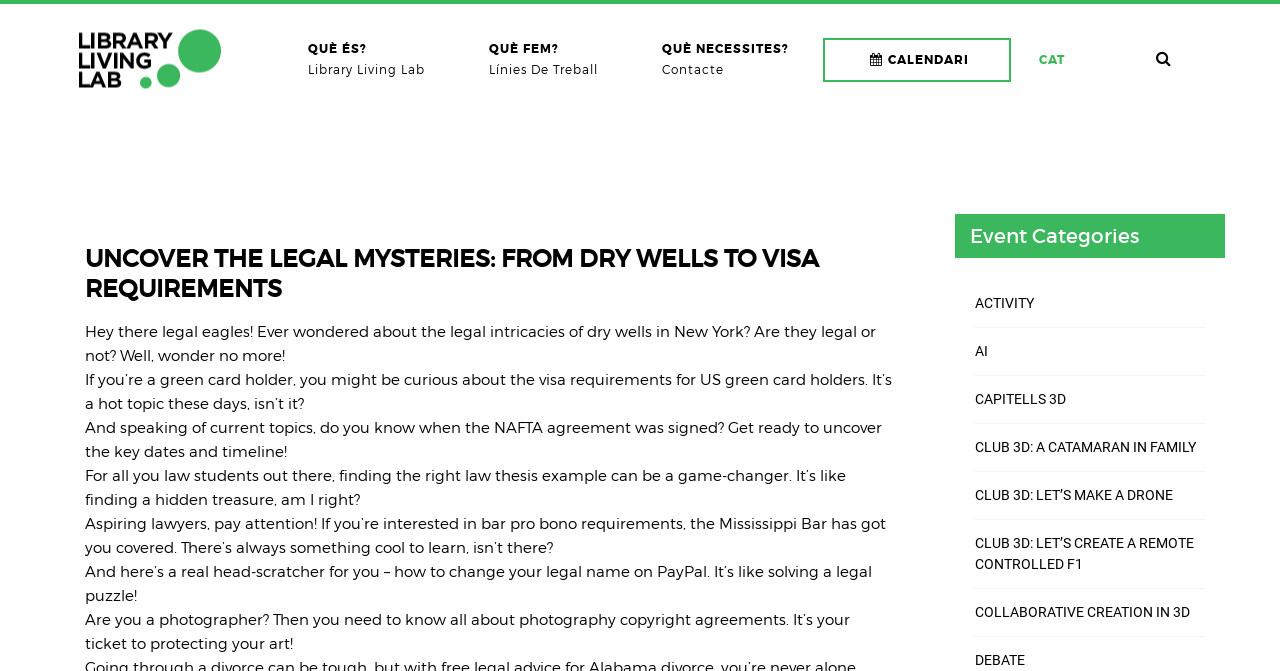Please identify the bounding box coordinates of the element's region that I should click in order to complete the following instruction: "Click on the Volpelleres link". The bounding box coordinates consist of four float numbers between 0 and 1, i.e., [left, top, right, bottom].

[0.062, 0.006, 0.173, 0.17]